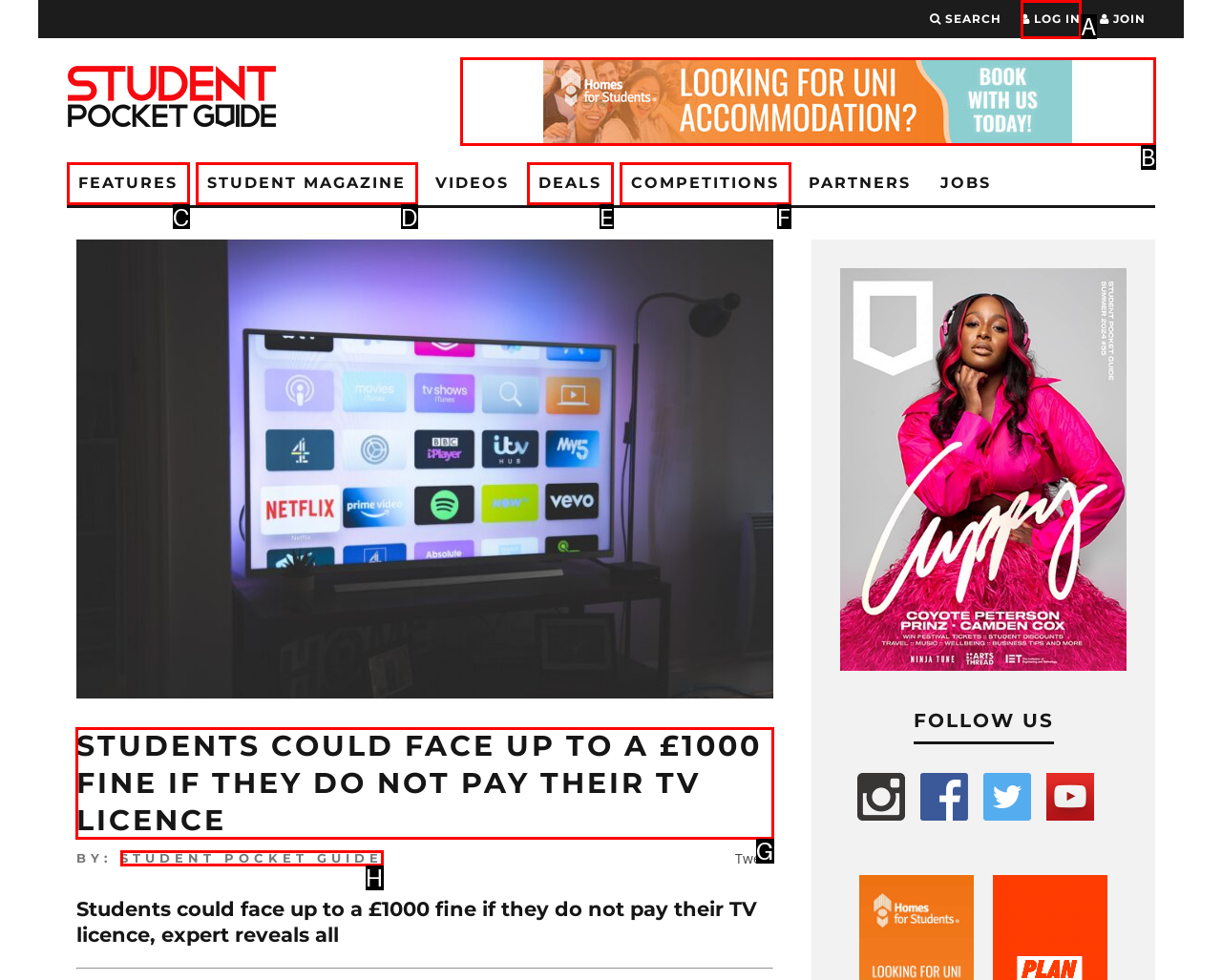Identify the correct option to click in order to accomplish the task: Read the article about TV licence law Provide your answer with the letter of the selected choice.

G